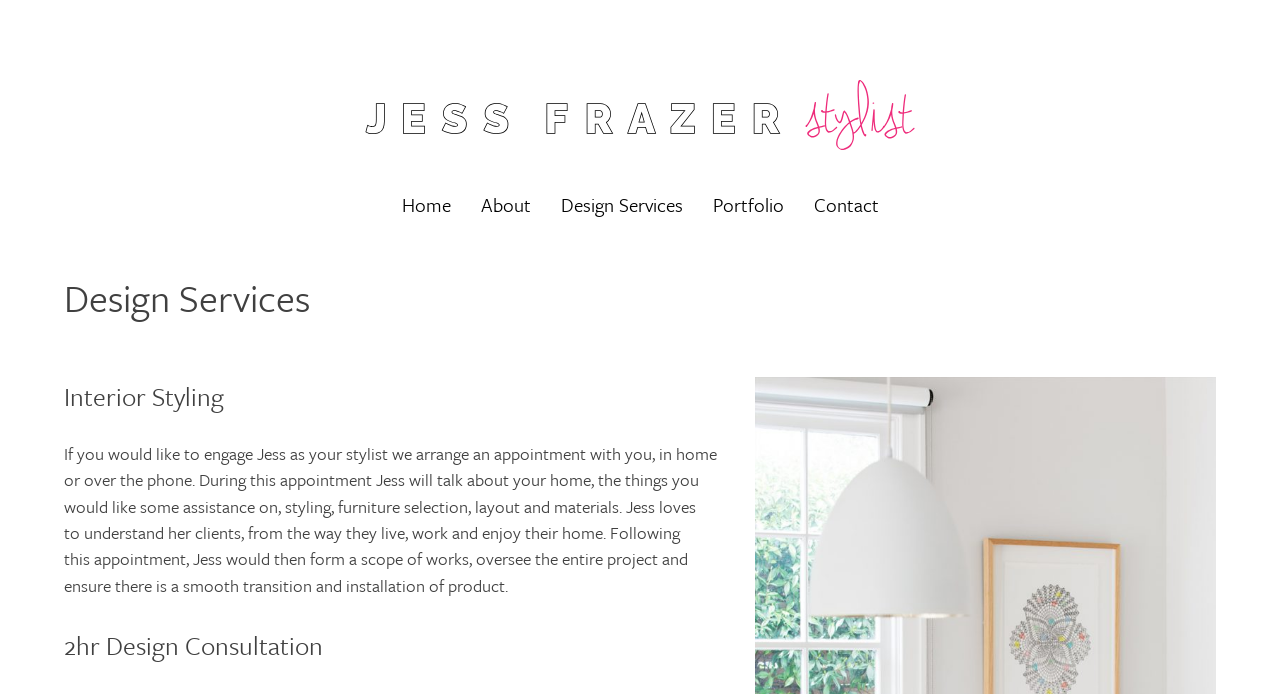What is the name of the interior styling project?
Carefully analyze the image and provide a detailed answer to the question.

I found a heading element with the text 'AdoreHome_Essendon24083 Interior Styling' at coordinates [0.05, 0.544, 0.95, 0.603]. This appears to be the name of a specific interior styling project.